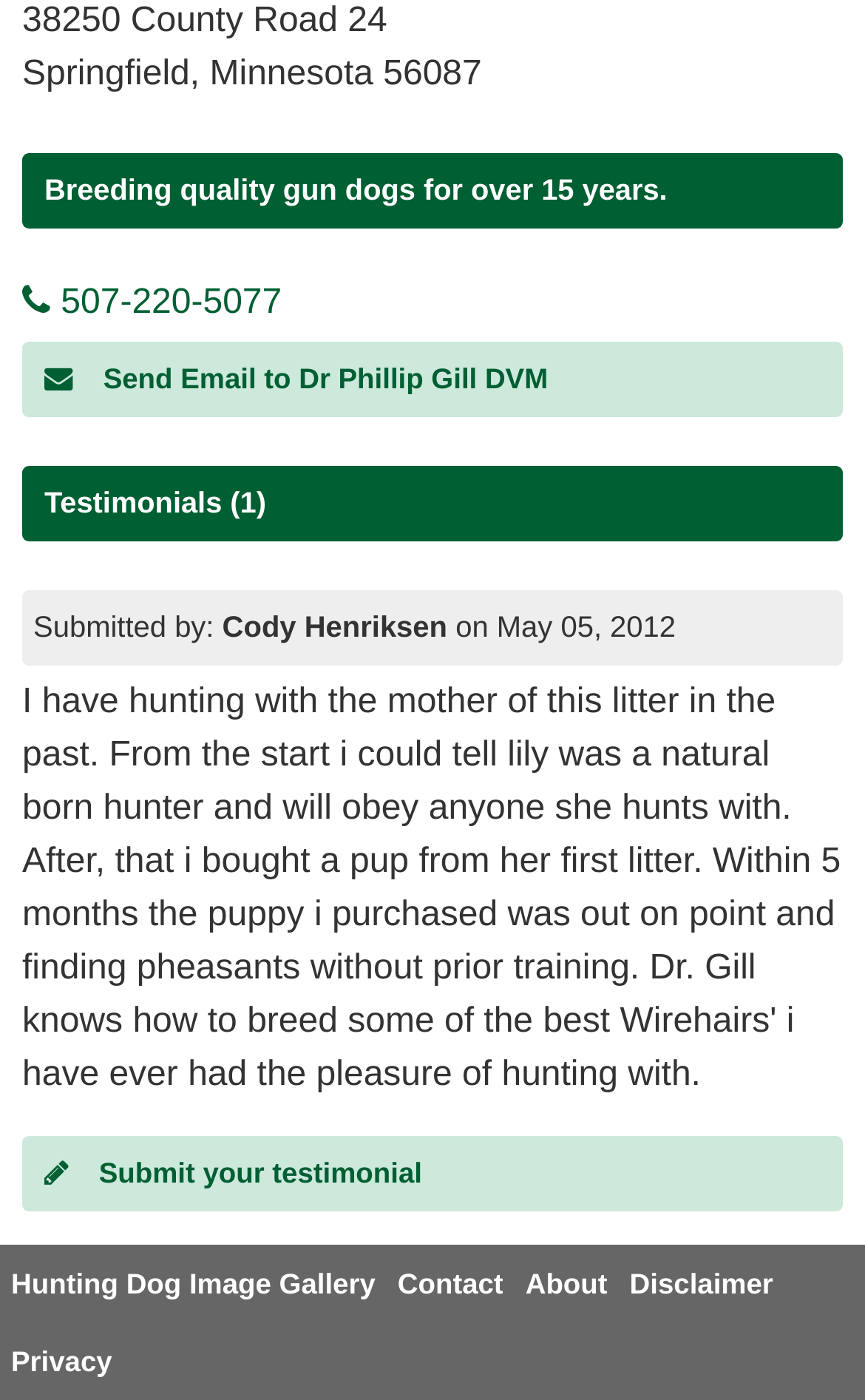Analyze the image and deliver a detailed answer to the question: Who submitted the testimonial?

The testimonial on the webpage was submitted by Cody Henriksen, as indicated by the text 'Submitted by: Cody Henriksen'.